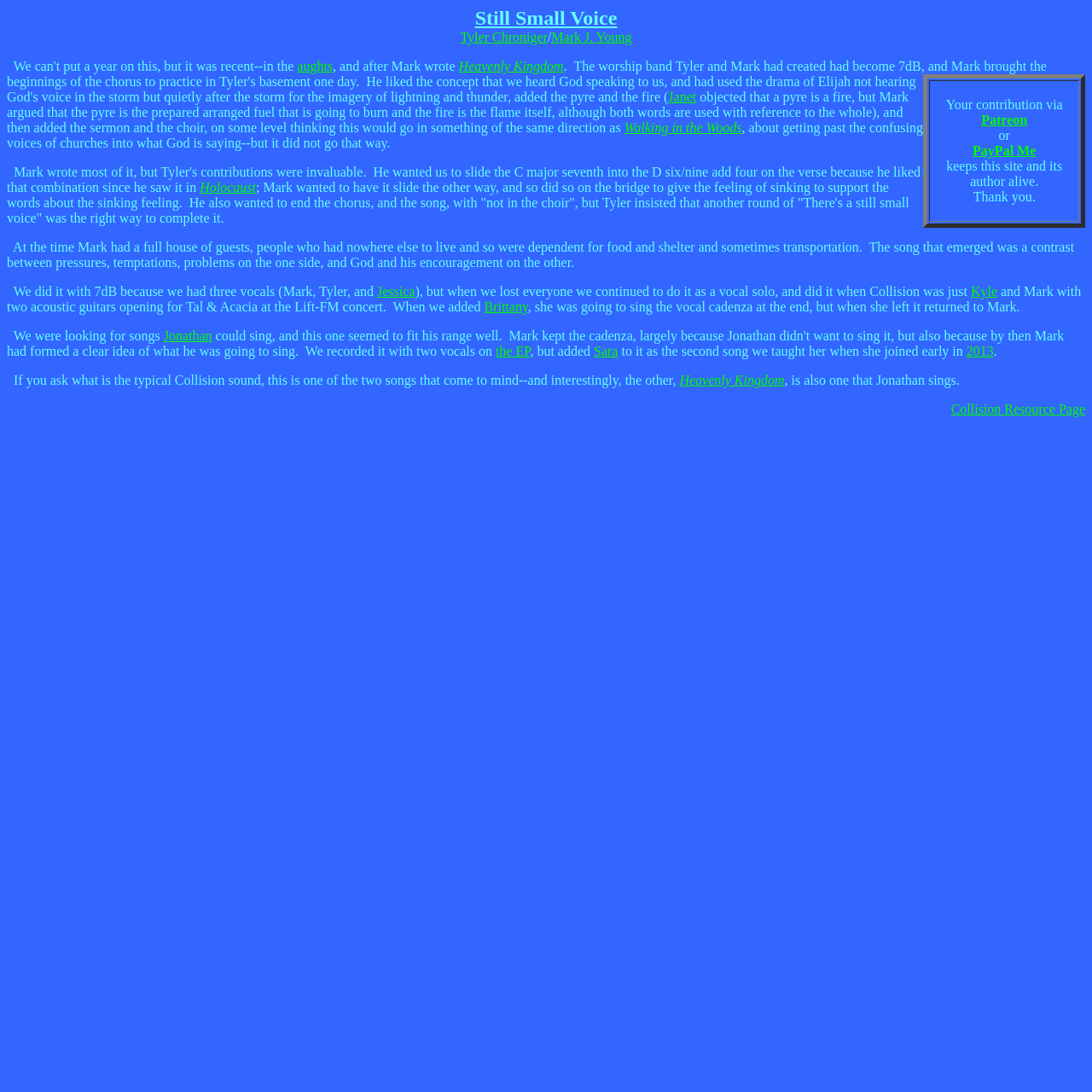Who are the authors of the song?
Using the information from the image, provide a comprehensive answer to the question.

The authors of the song are Tyler Chroniger and Mark J. Young, as mentioned in the text 'Tyler Chroniger' and 'Mark J. Young' with links to their names.